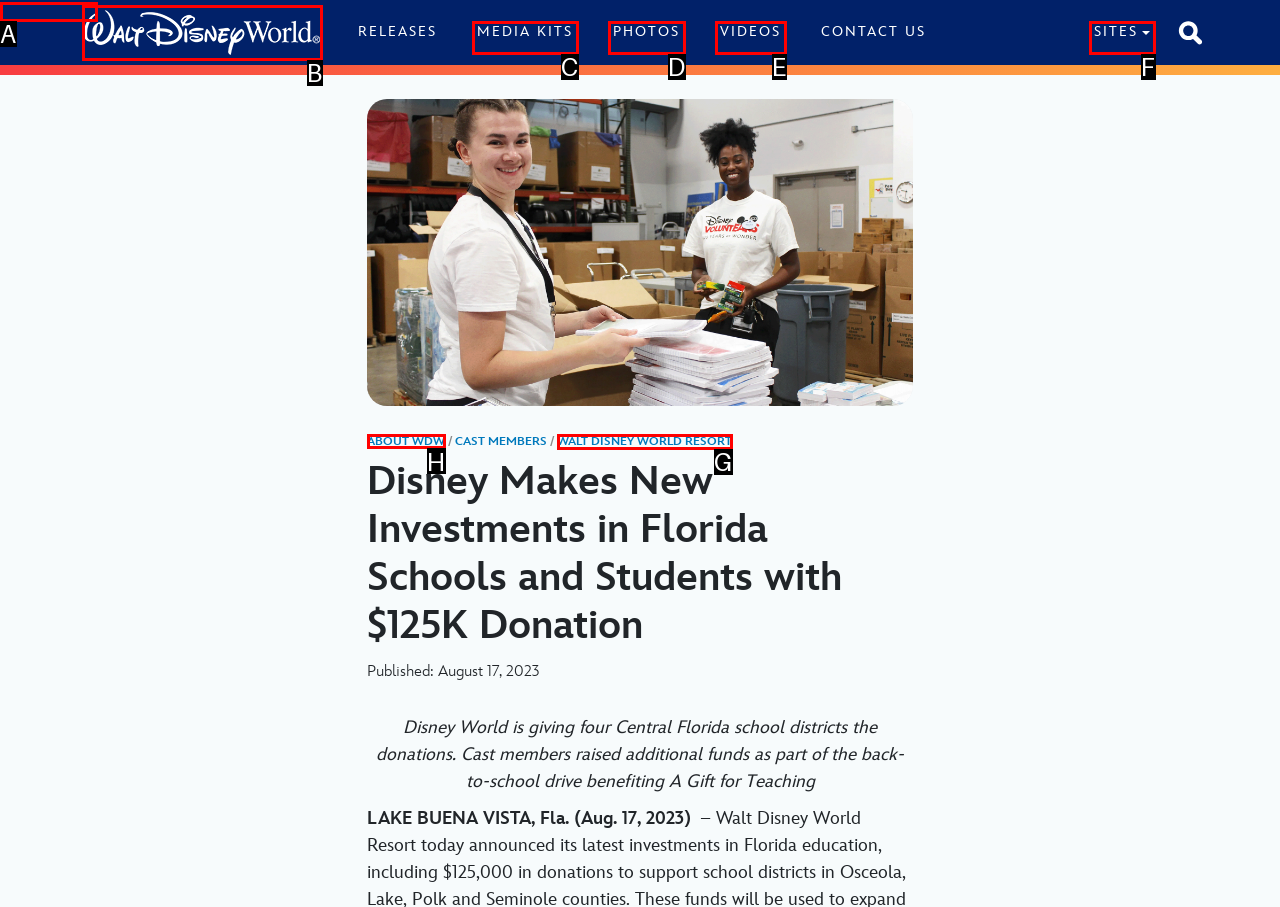Tell me which one HTML element I should click to complete the following task: check ABOUT WDW Answer with the option's letter from the given choices directly.

H